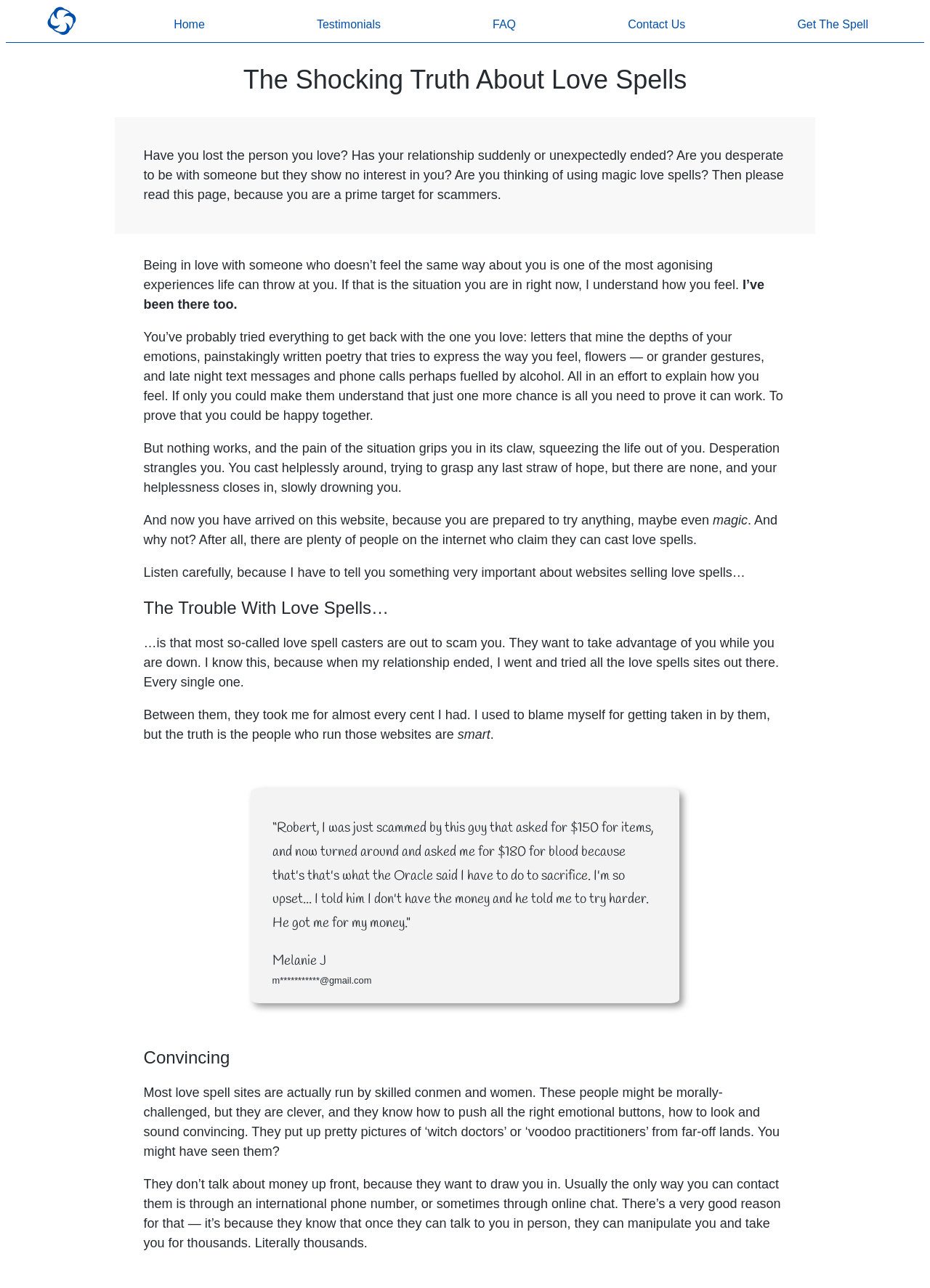Bounding box coordinates should be provided in the format (top-left x, top-left y, bottom-right x, bottom-right y) with all values between 0 and 1. Identify the bounding box for this UI element: Contact Us

[0.659, 0.005, 0.753, 0.032]